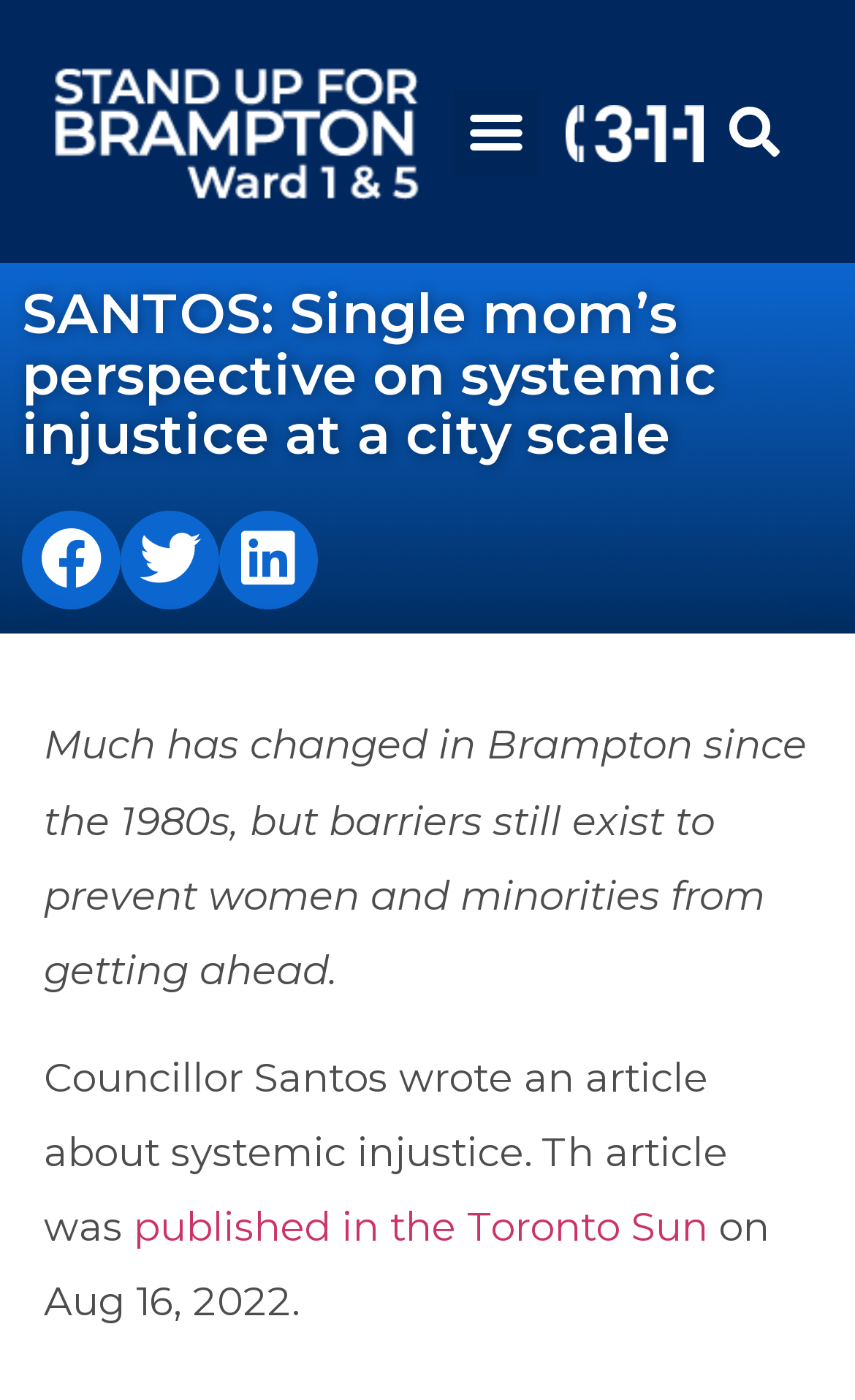Given the element description Sedation Dentistry, predict the bounding box coordinates for the UI element in the webpage screenshot. The format should be (top-left x, top-left y, bottom-right x, bottom-right y), and the values should be between 0 and 1.

None